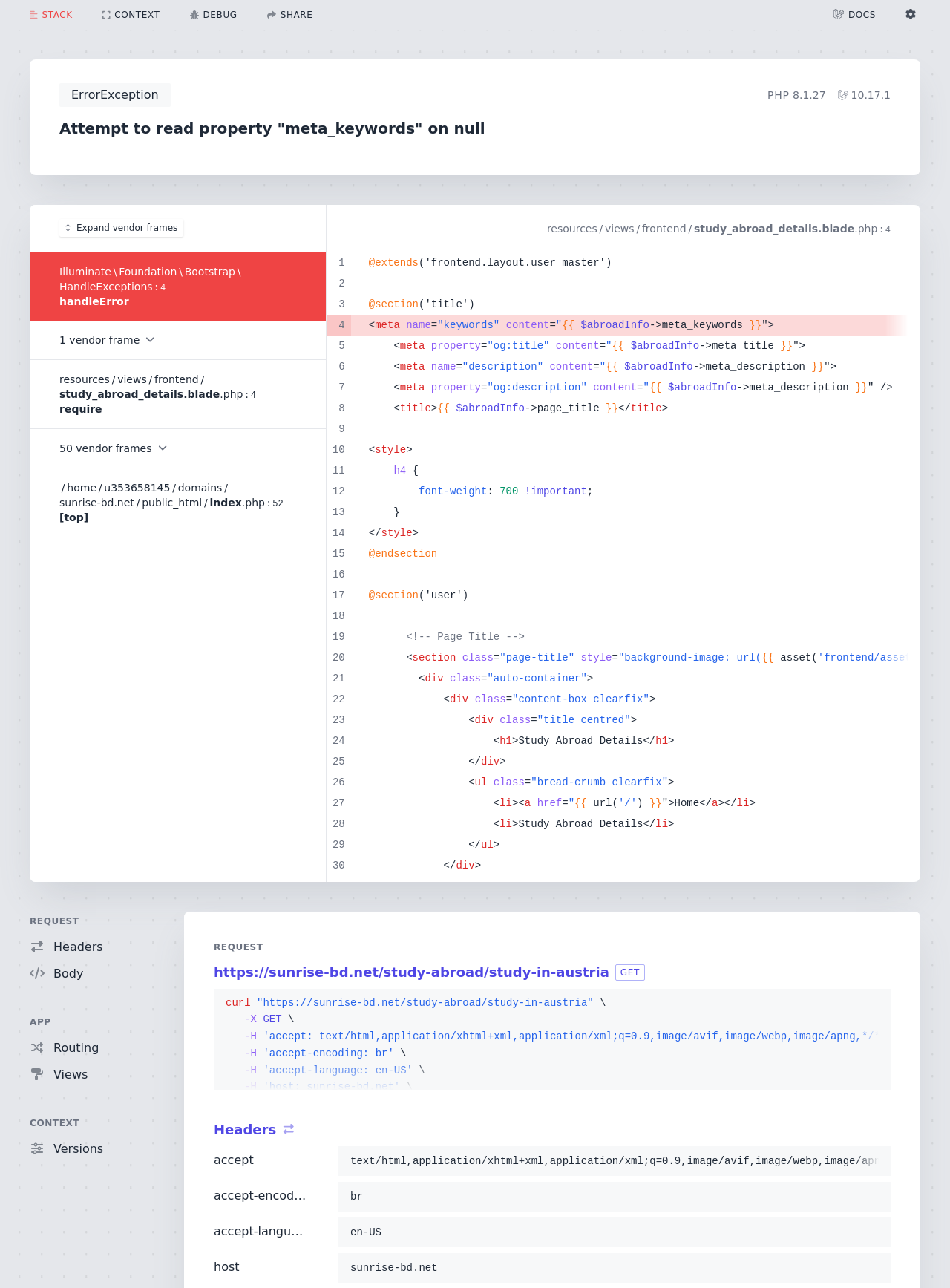Carefully examine the image and provide an in-depth answer to the question: What is the theme of the settings?

In the Ignition Settings section, there is a button labeled 'Auto' which suggests that the theme of the settings is set to automatic or default.